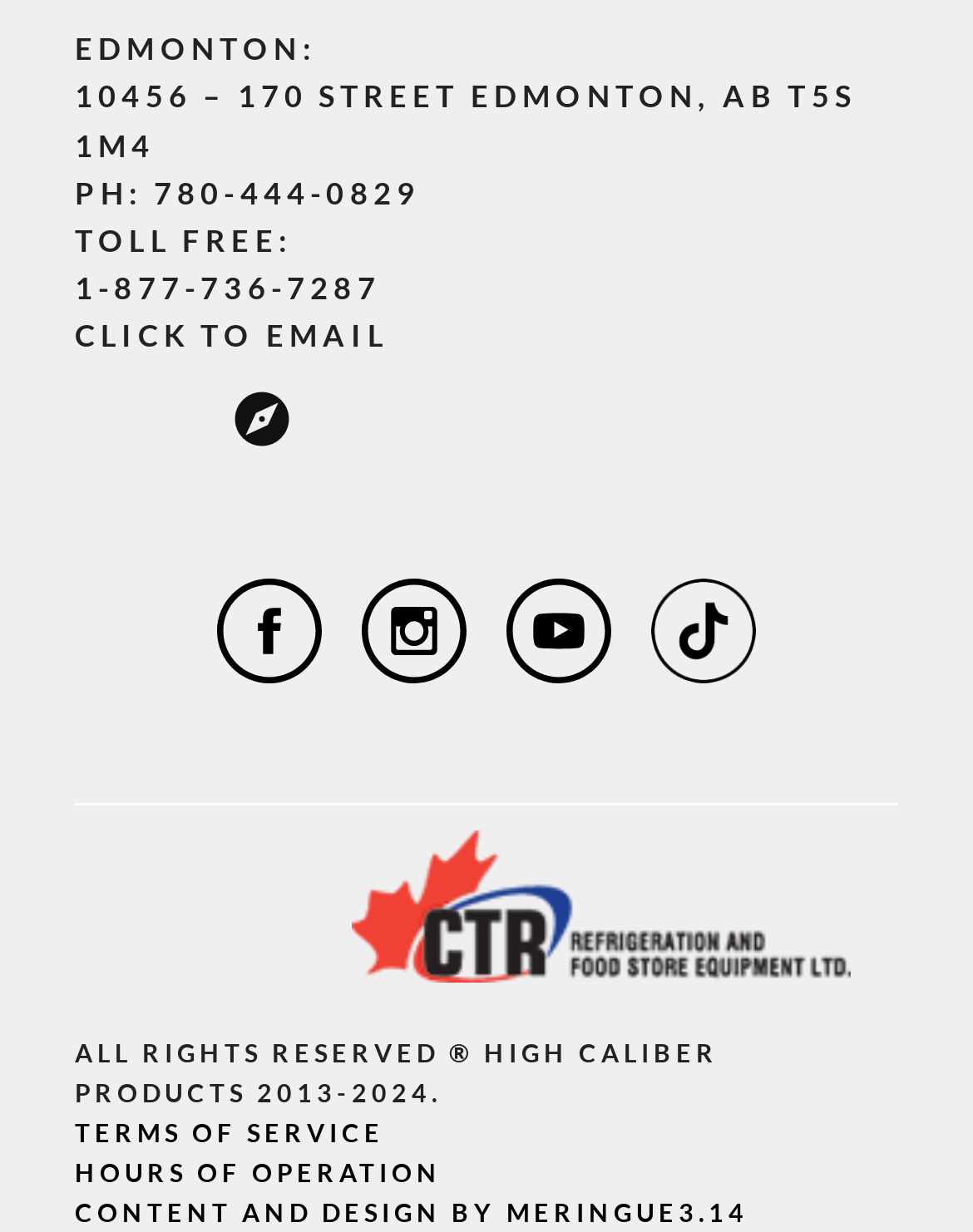Please pinpoint the bounding box coordinates for the region I should click to adhere to this instruction: "click to email".

[0.077, 0.258, 0.399, 0.288]